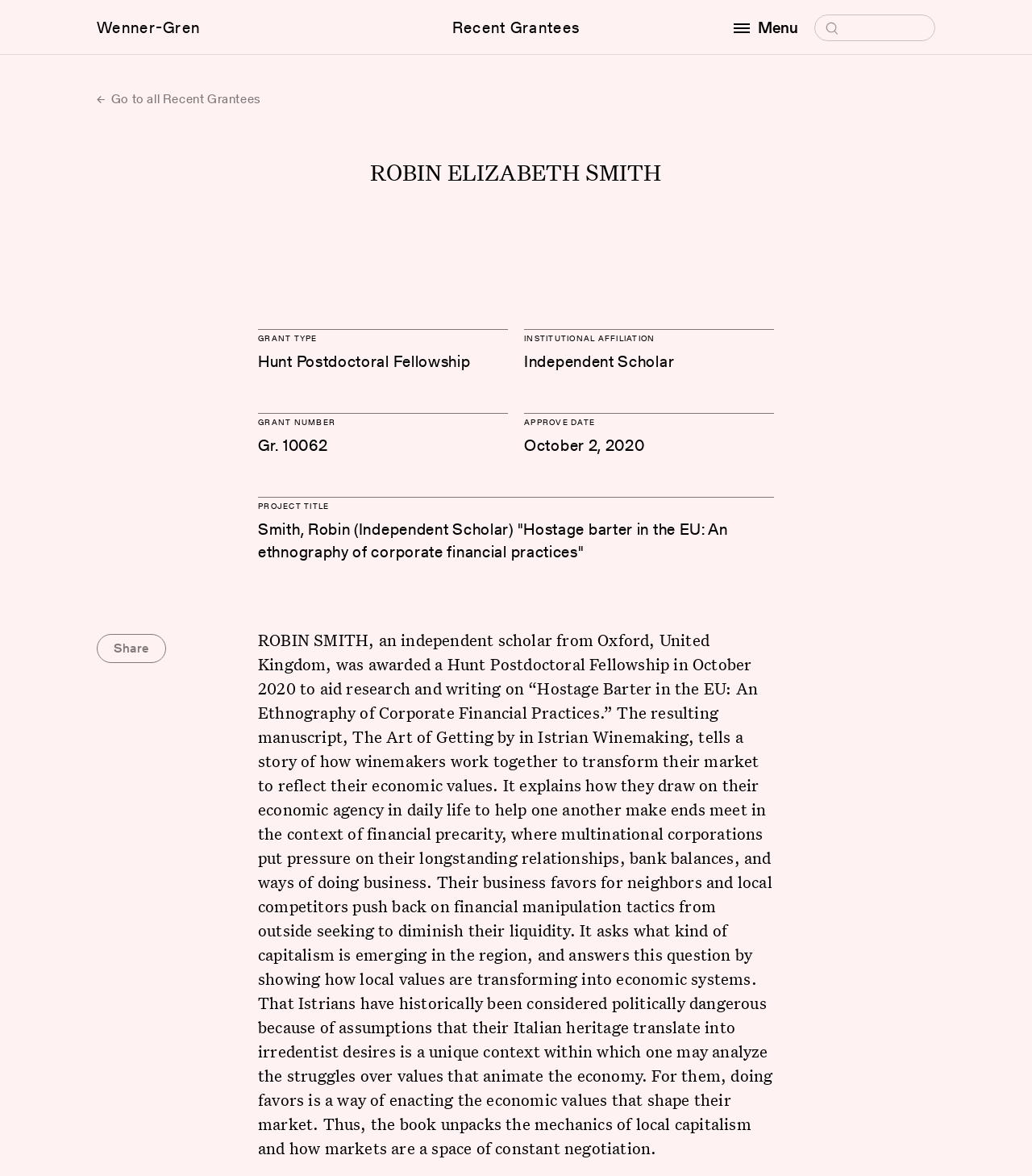Given the element description Recent Grantees, predict the bounding box coordinates for the UI element in the webpage screenshot. The format should be (top-left x, top-left y, bottom-right x, bottom-right y), and the values should be between 0 and 1.

[0.365, 0.013, 0.635, 0.034]